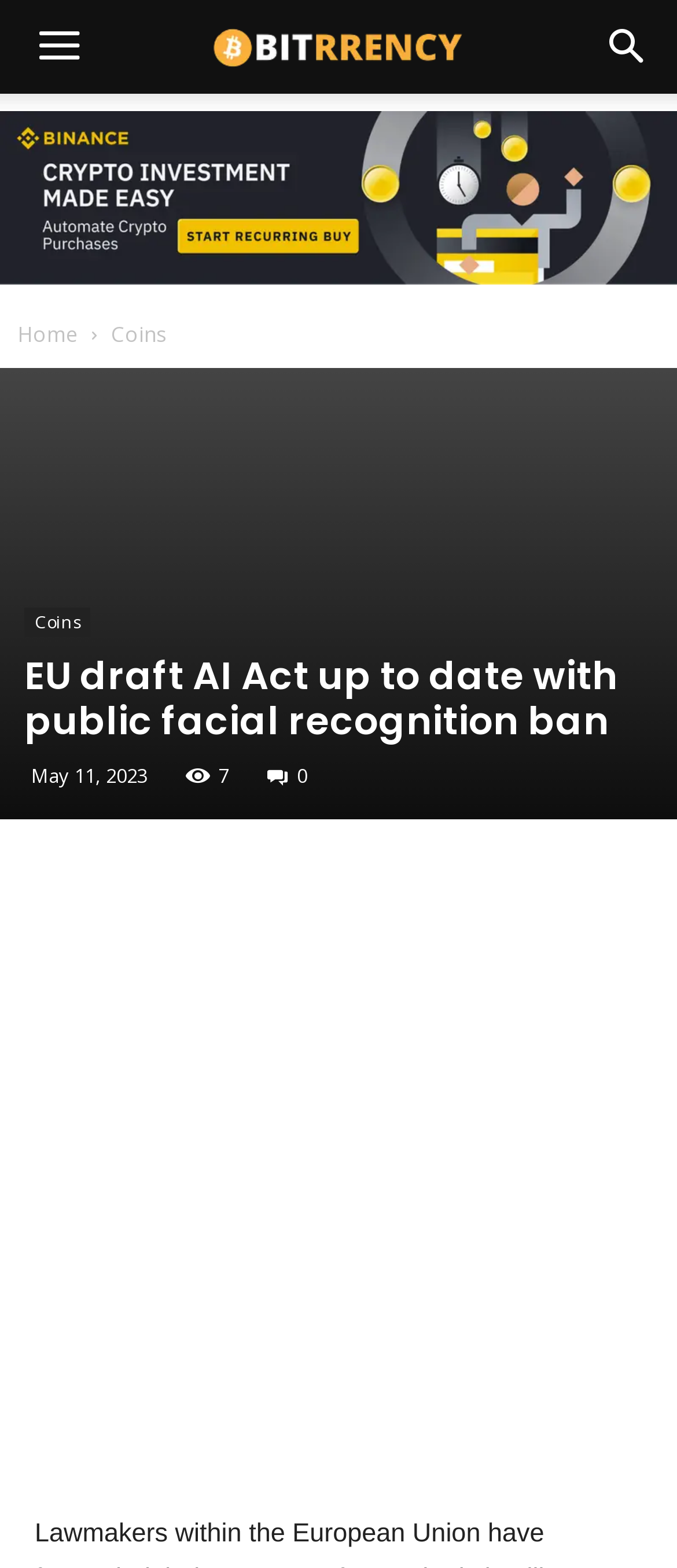Find the bounding box coordinates of the area to click in order to follow the instruction: "View coins".

[0.164, 0.204, 0.246, 0.223]